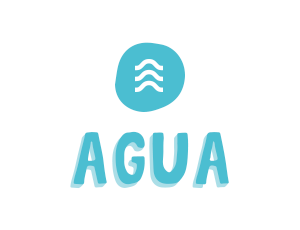What does the abstract shape above the text symbolize?
Answer with a single word or short phrase according to what you see in the image.

water